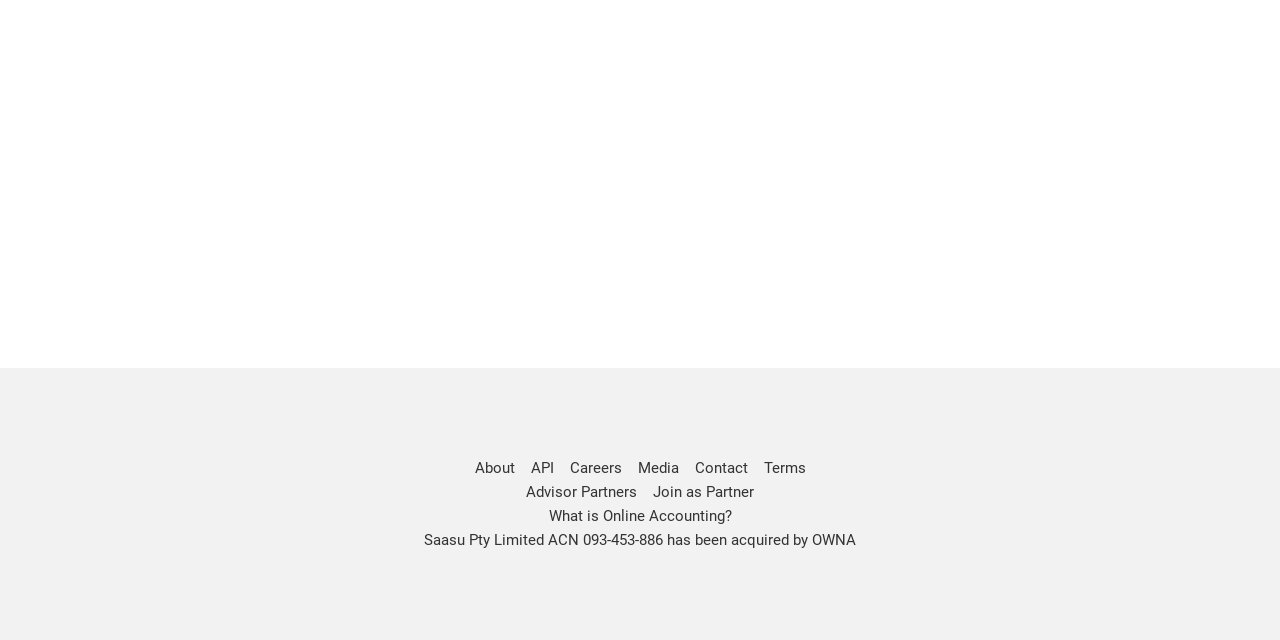Provide the bounding box coordinates for the specified HTML element described in this description: "Advisor Partners". The coordinates should be four float numbers ranging from 0 to 1, in the format [left, top, right, bottom].

[0.411, 0.755, 0.498, 0.783]